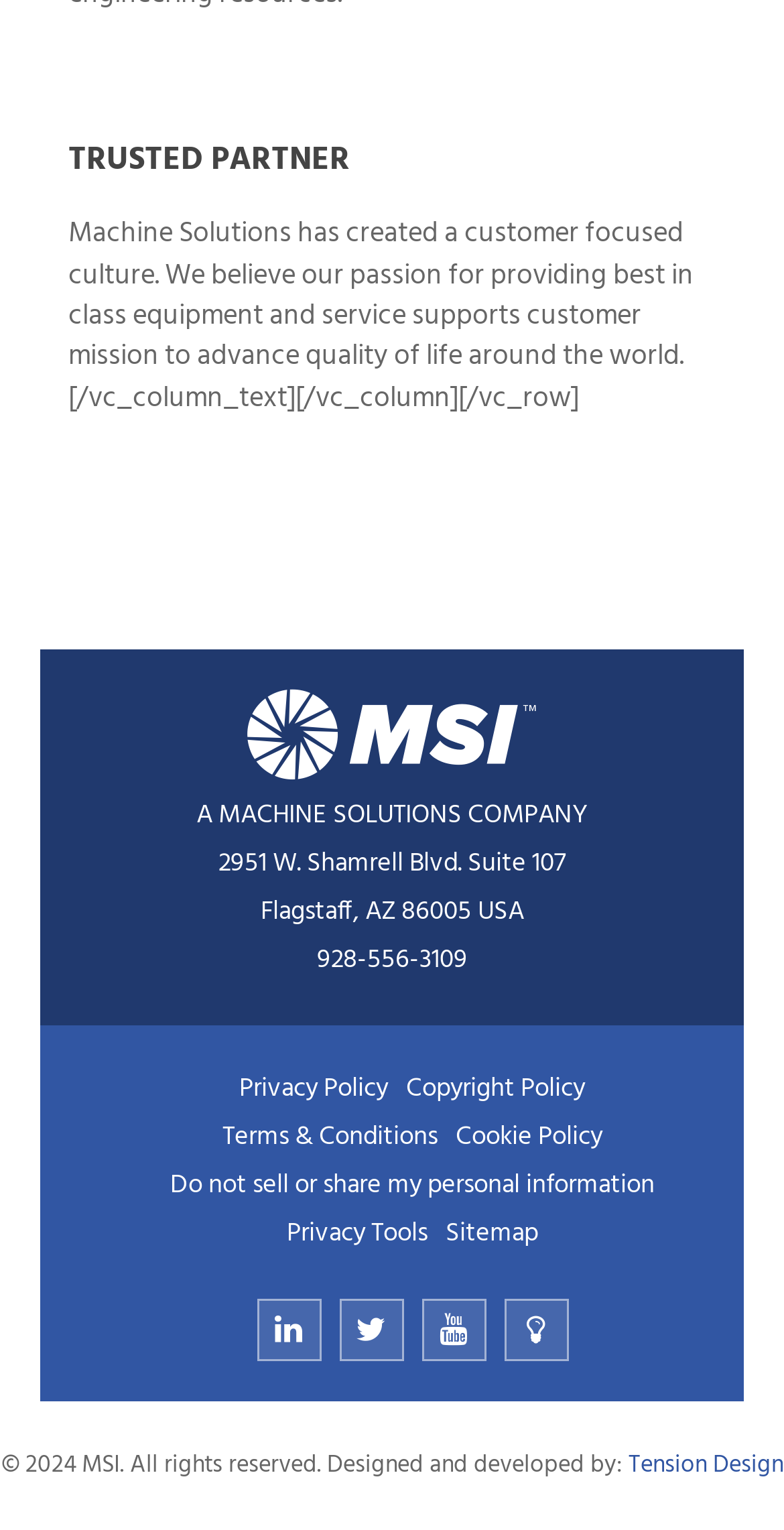Use a single word or phrase to respond to the question:
Who designed and developed the website?

Tension Design